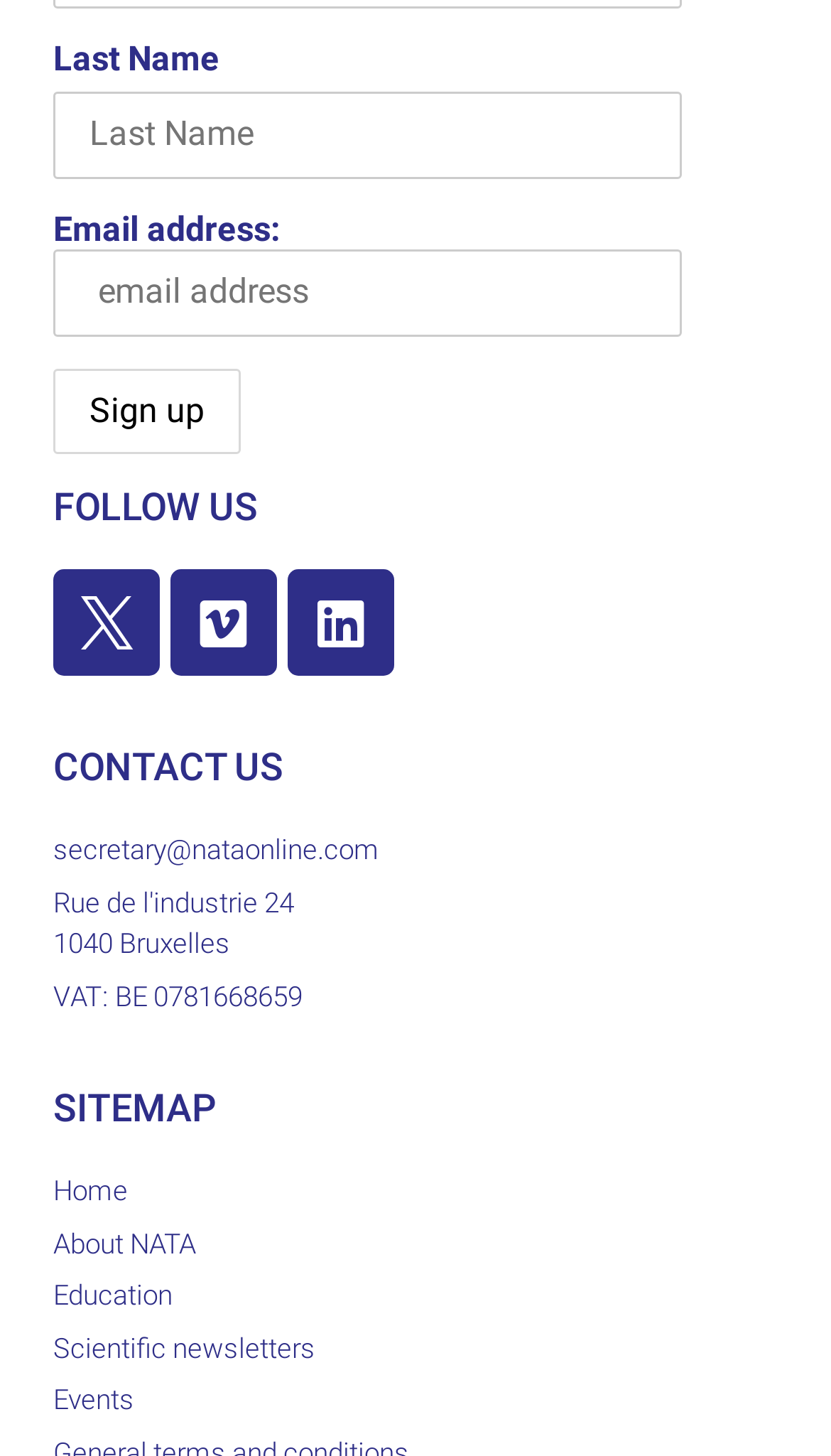Using the description: "Scientific newsletters", identify the bounding box of the corresponding UI element in the screenshot.

[0.064, 0.912, 0.753, 0.941]